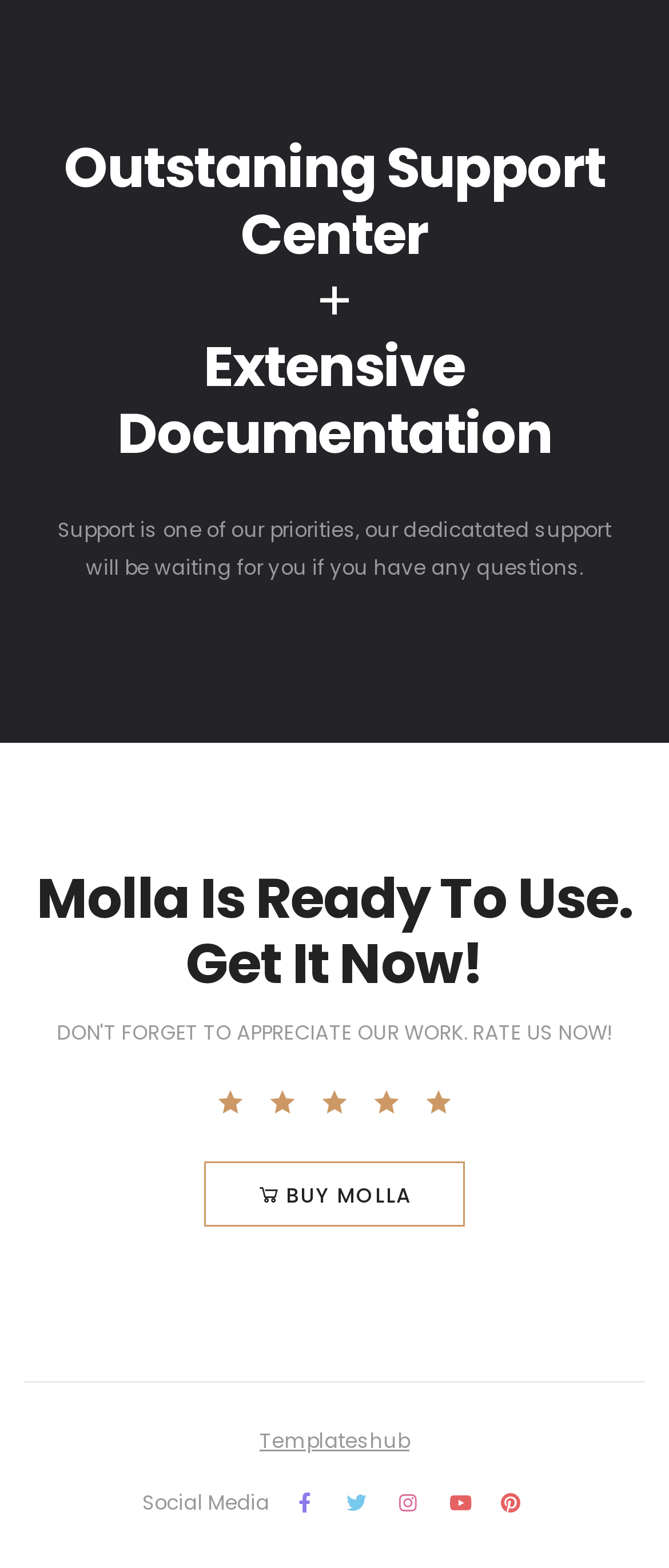What can you get now?
Refer to the image and give a detailed response to the question.

The second heading on the webpage states 'Molla Is Ready To Use. Get It Now!', implying that Molla is something that can be obtained immediately.